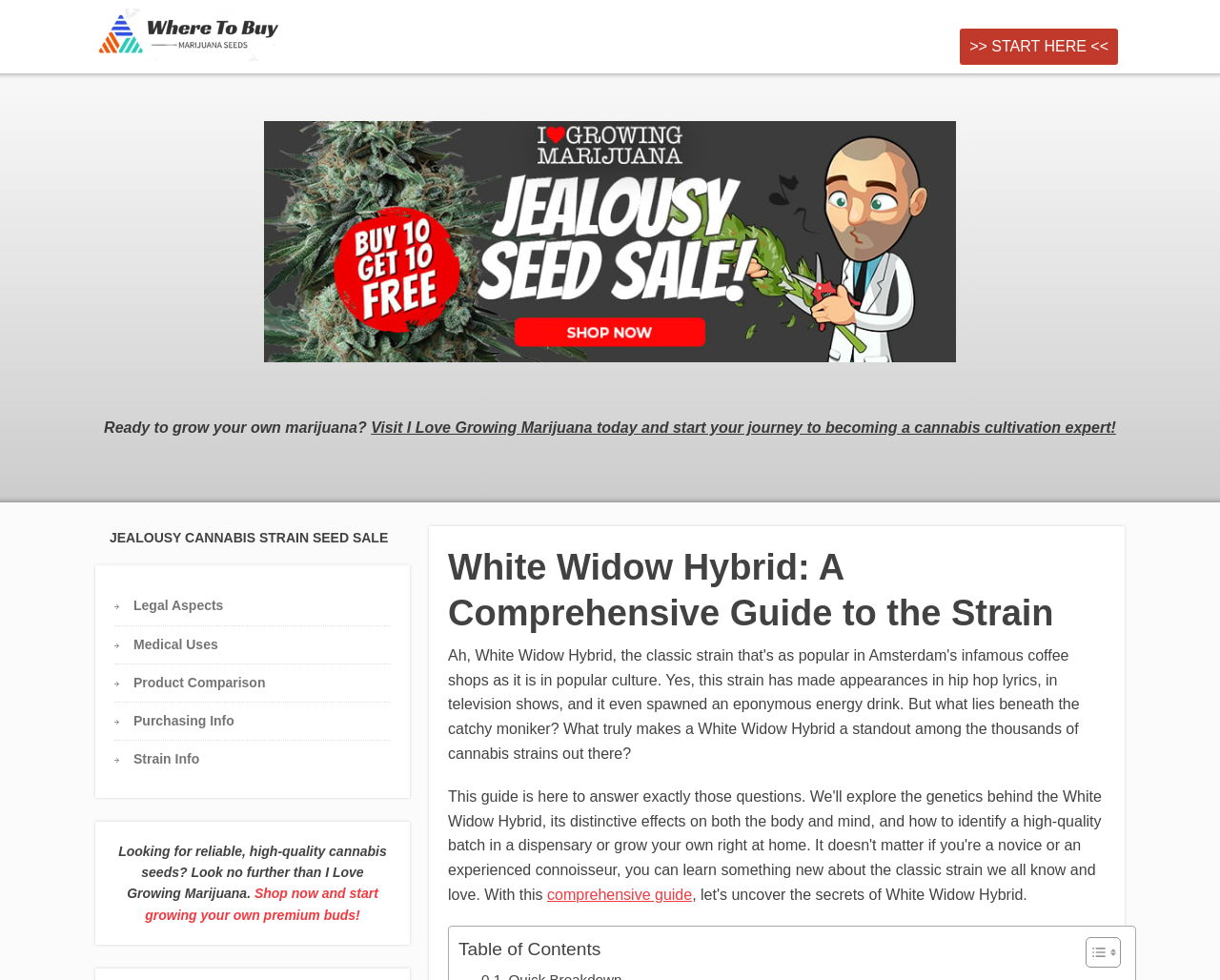Identify the headline of the webpage and generate its text content.

White Widow Hybrid: A Comprehensive Guide to the Strain